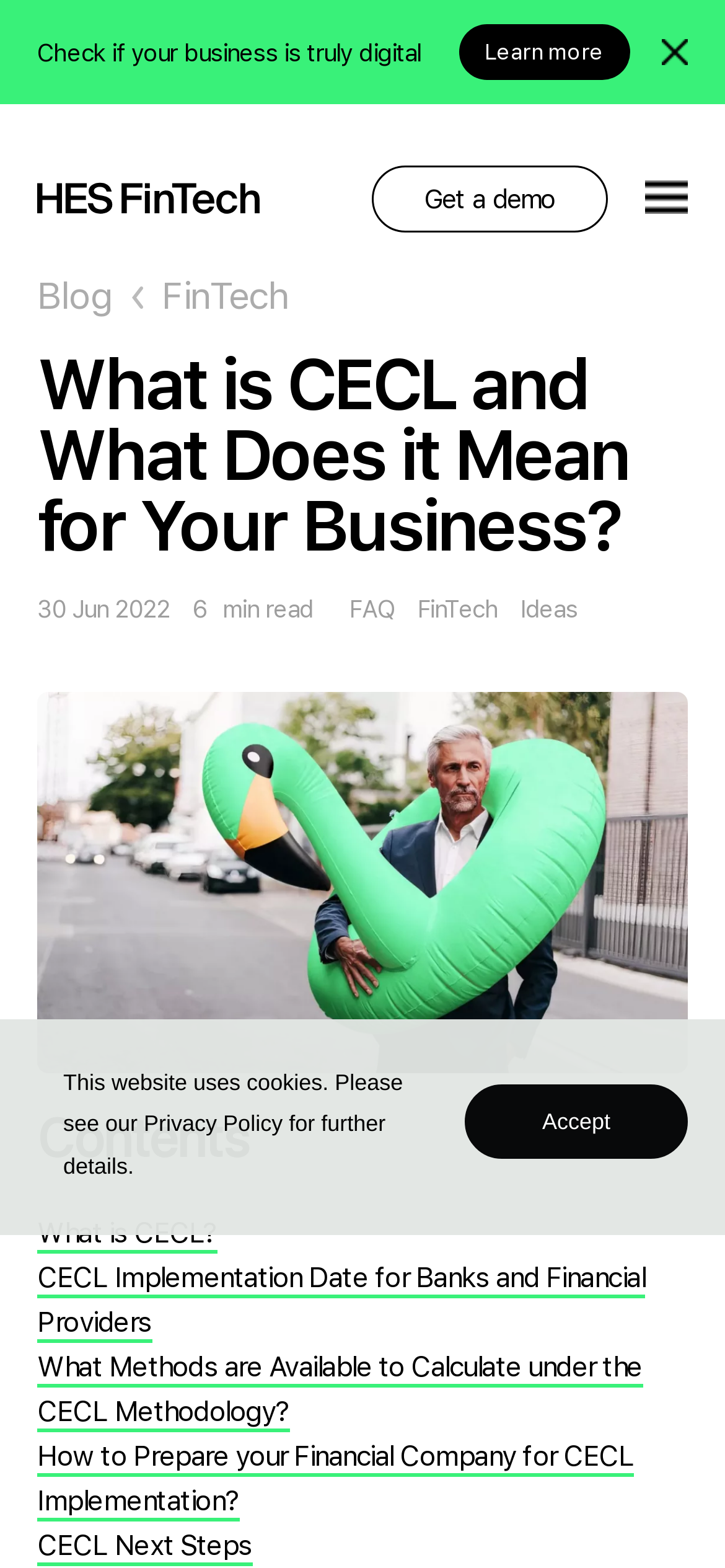What is the date of the article?
Based on the screenshot, provide your answer in one word or phrase.

30 Jun 2022